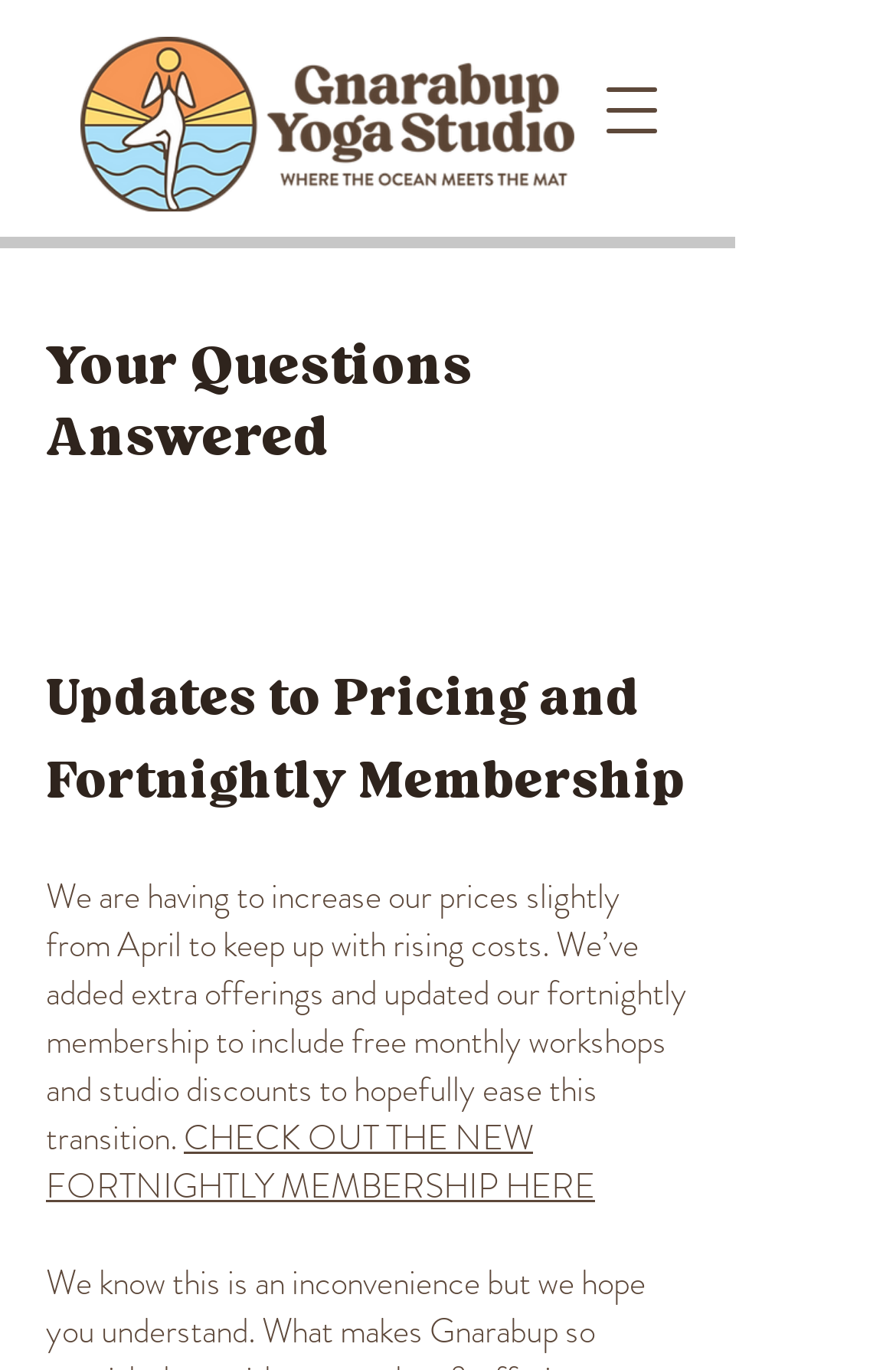What can be found on the navigation menu? Based on the image, give a response in one word or a short phrase.

Not specified